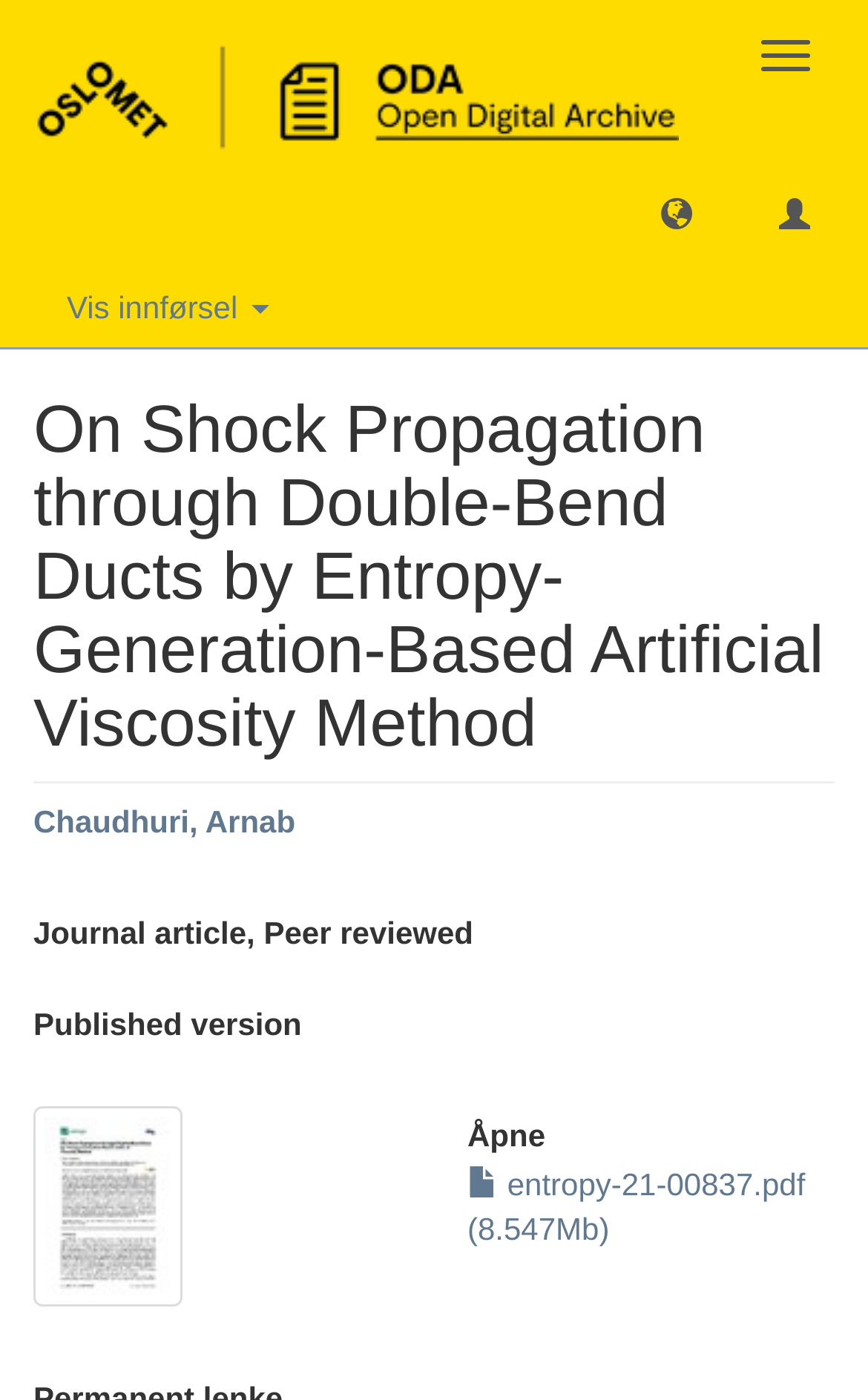Please specify the bounding box coordinates in the format (top-left x, top-left y, bottom-right x, bottom-right y), with all values as floating point numbers between 0 and 1. Identify the bounding box of the UI element described by: parent_node: Toggle navigation

[0.0, 0.0, 0.782, 0.111]